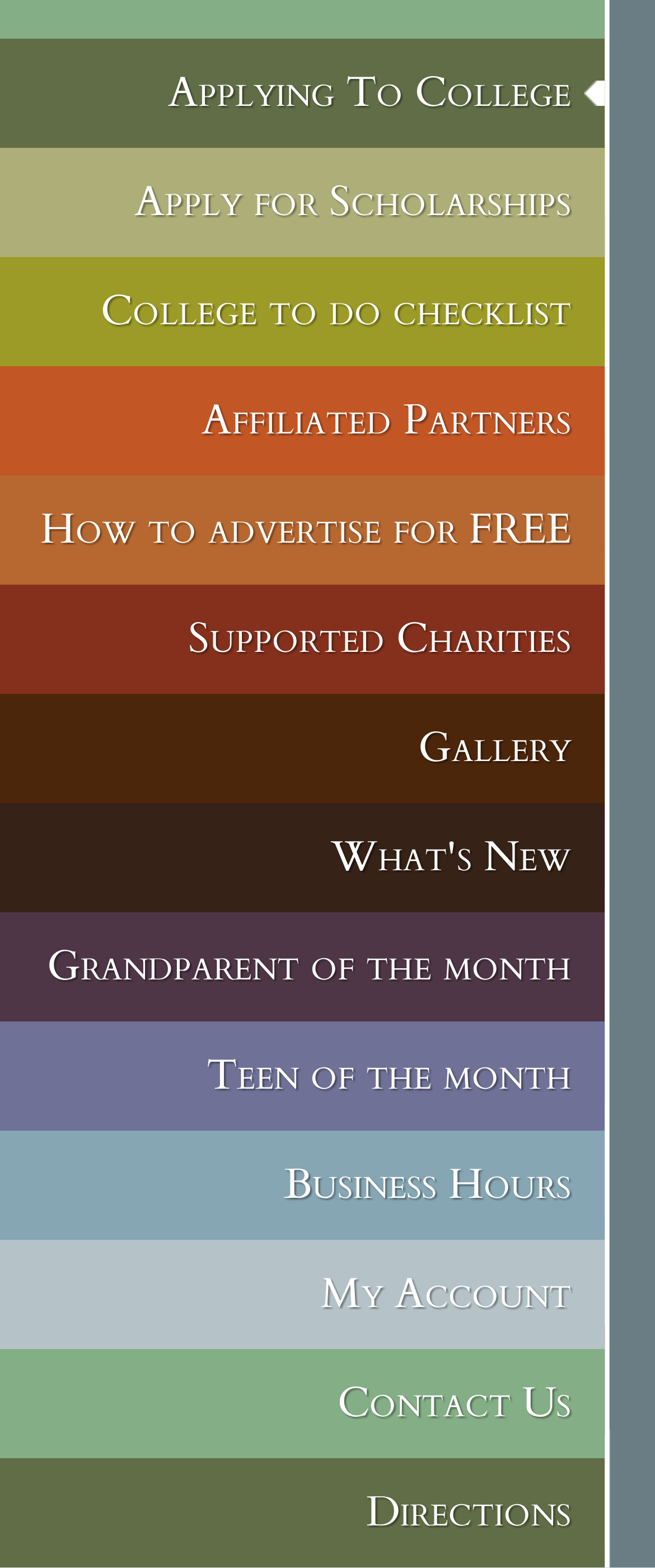Give a succinct answer to this question in a single word or phrase: 
What is the first link on the webpage?

Applying To College